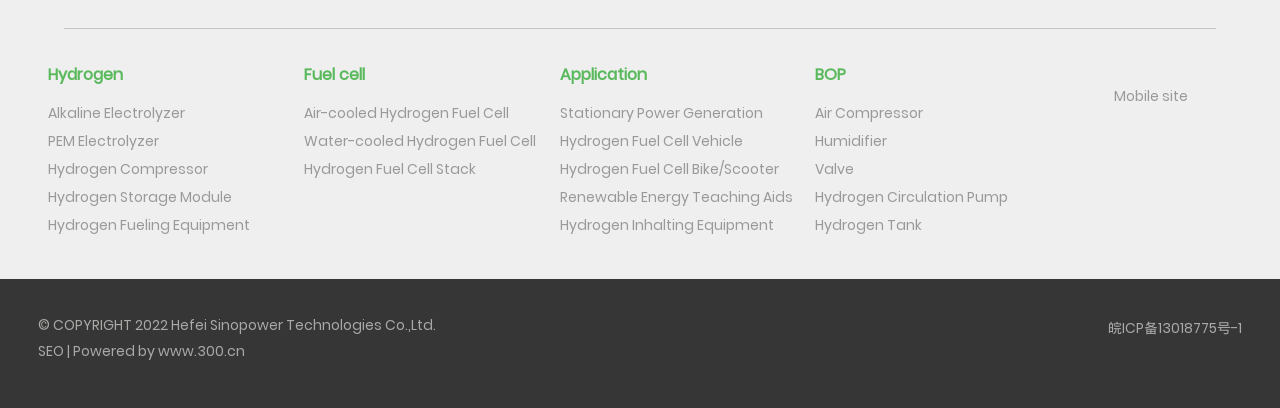Determine the bounding box coordinates of the UI element that matches the following description: "Hydrogen Fuel Cell Stack". The coordinates should be four float numbers between 0 and 1 in the format [left, top, right, bottom].

[0.238, 0.38, 0.422, 0.448]